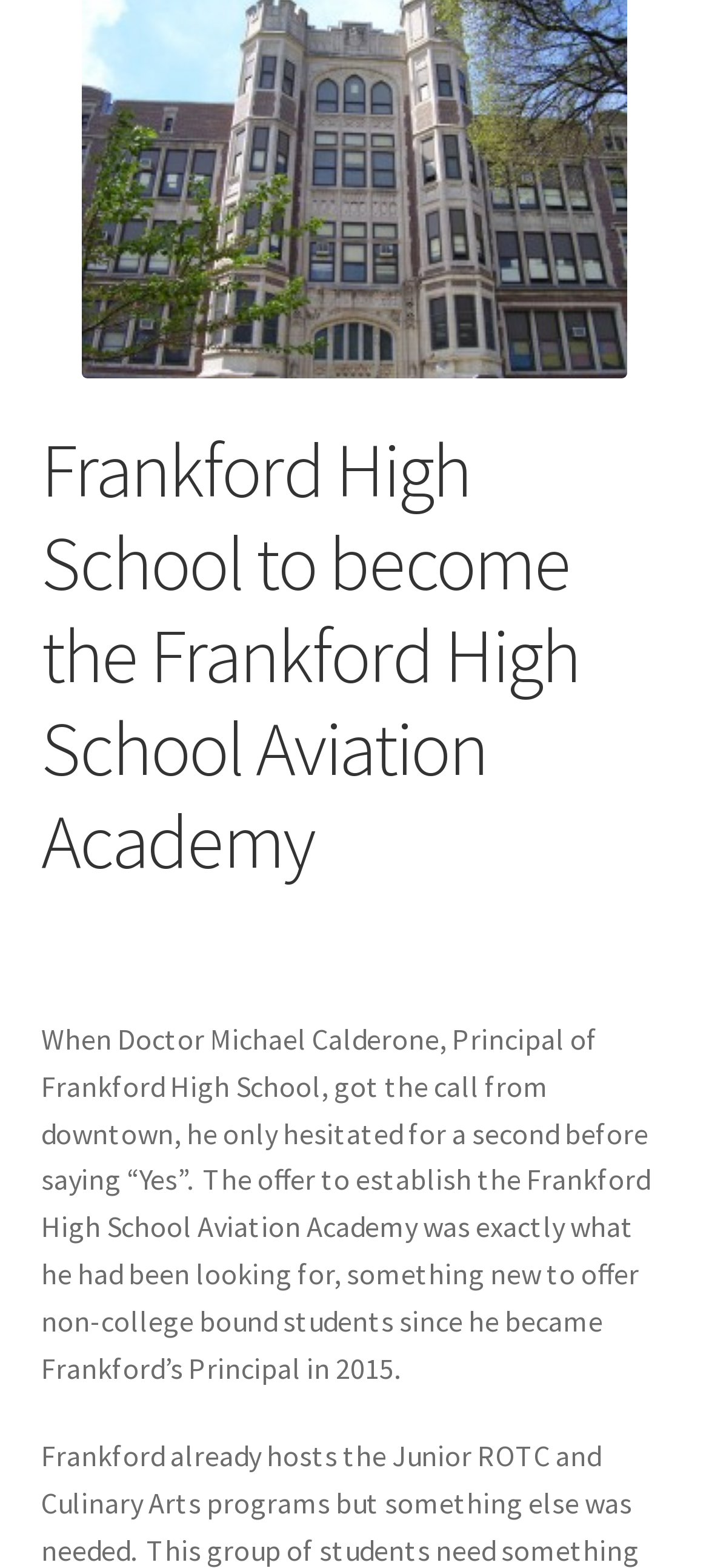Locate the bounding box of the UI element based on this description: "My account". Provide four float numbers between 0 and 1 as [left, top, right, bottom].

[0.058, 0.64, 0.942, 0.703]